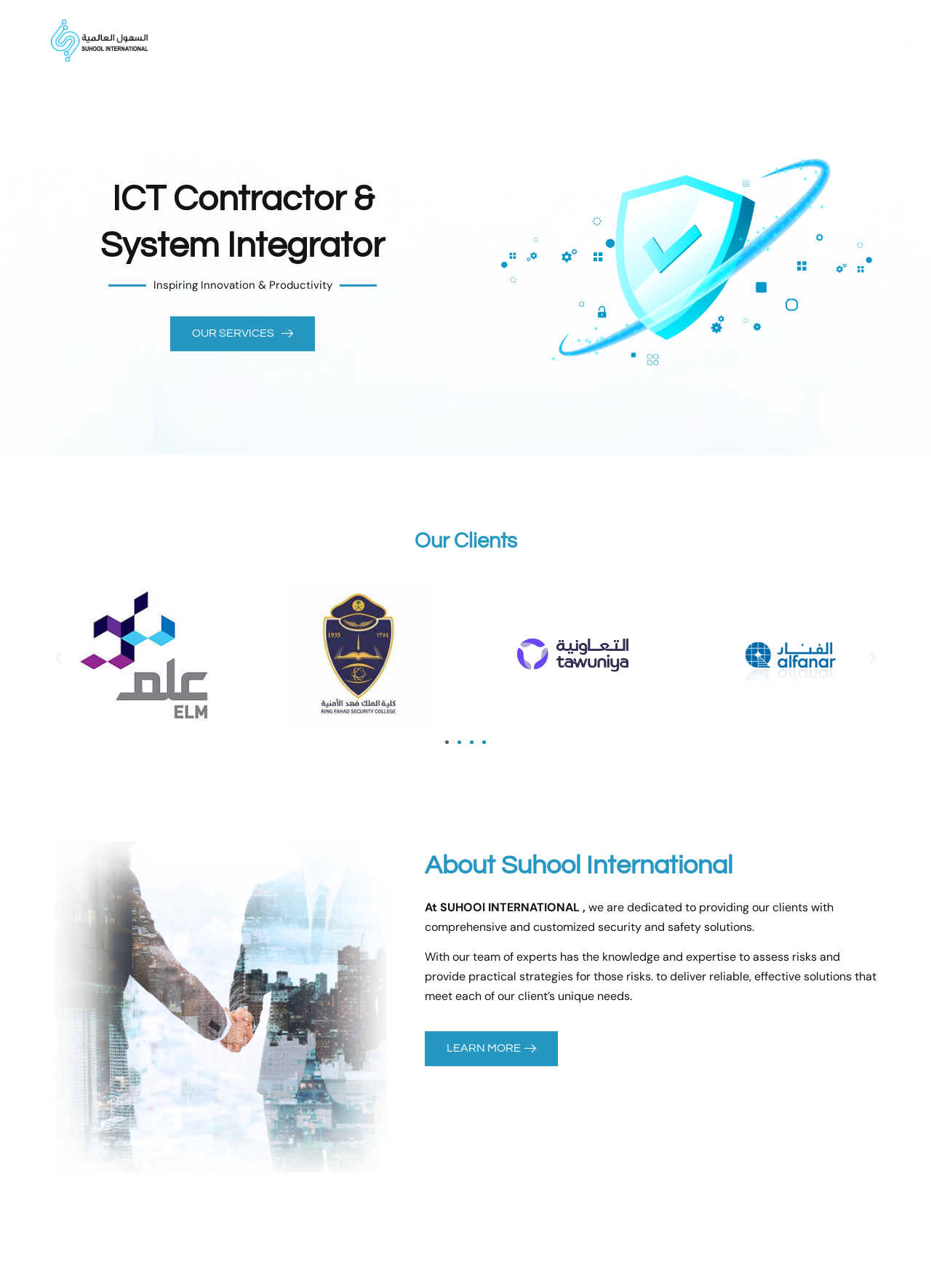Identify the bounding box coordinates for the region of the element that should be clicked to carry out the instruction: "Click the 'About' link". The bounding box coordinates should be four float numbers between 0 and 1, i.e., [left, top, right, bottom].

[0.252, 0.011, 0.318, 0.051]